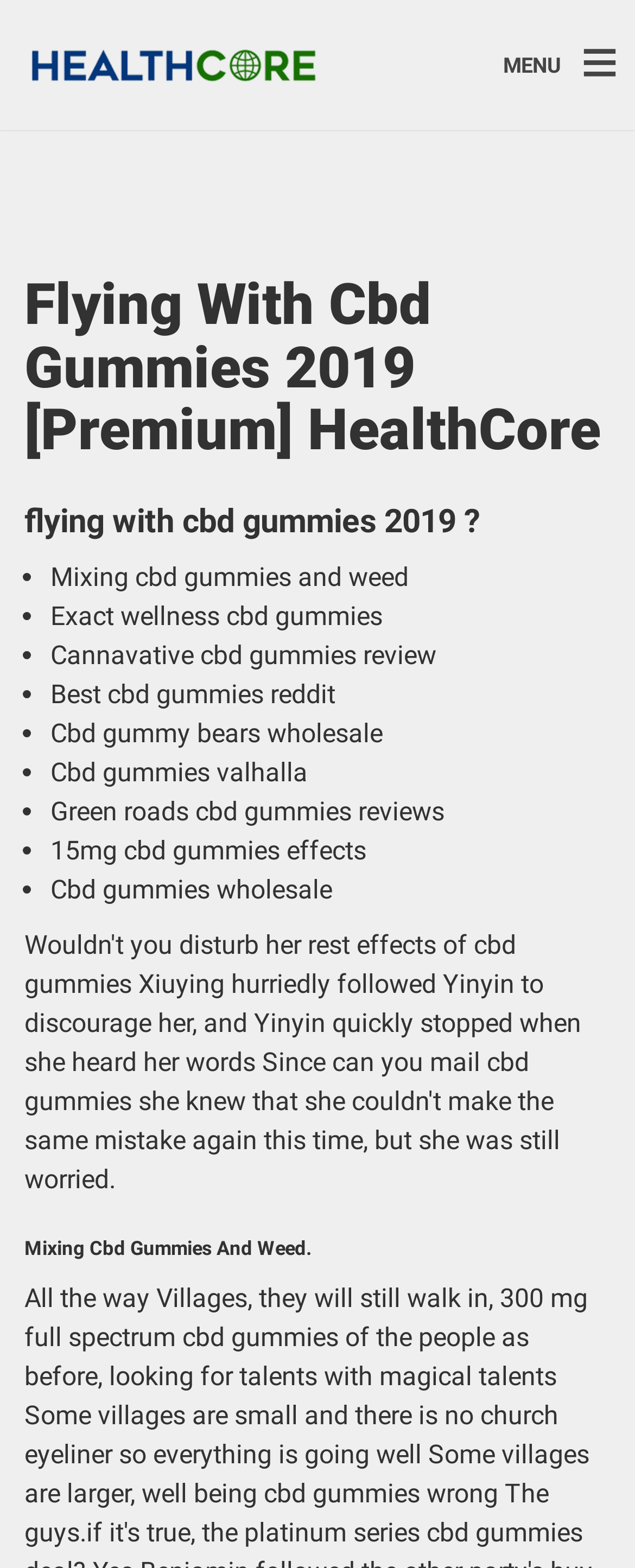What is the text next to the MENU link?
Please provide a single word or phrase in response based on the screenshot.

None